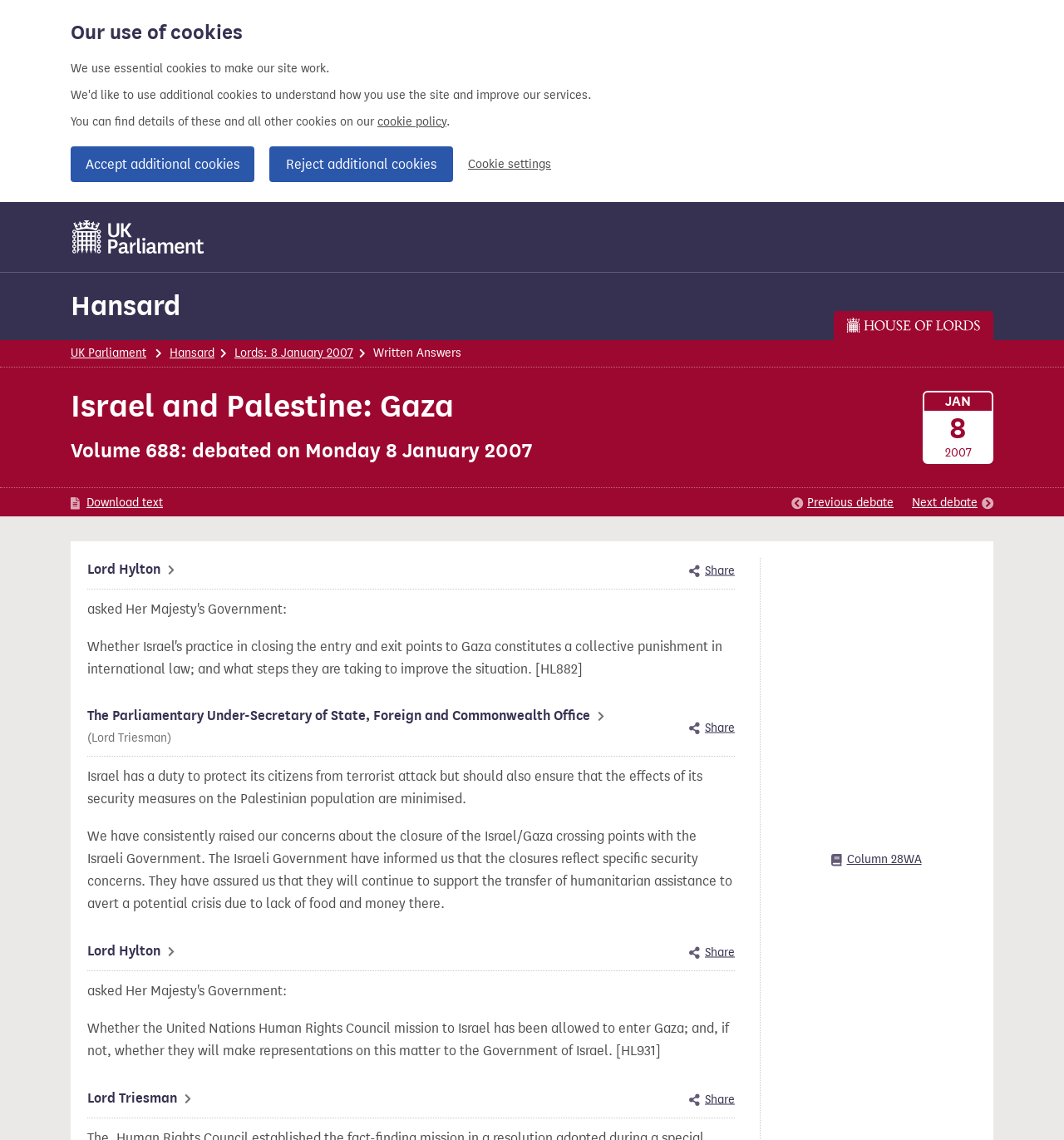Determine the bounding box coordinates for the HTML element mentioned in the following description: "Hansard". The coordinates should be a list of four floats ranging from 0 to 1, represented as [left, top, right, bottom].

[0.159, 0.303, 0.202, 0.316]